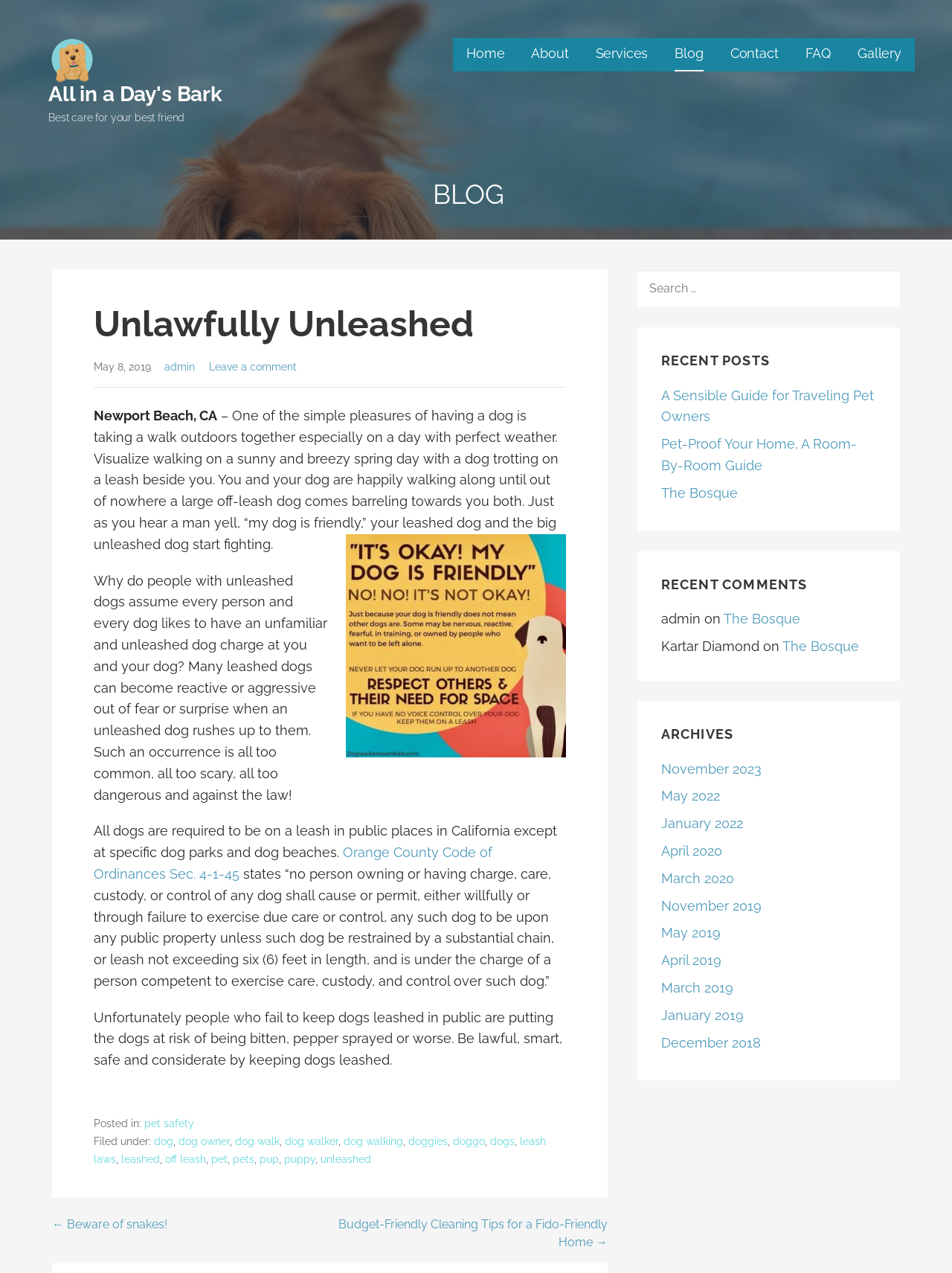Return the bounding box coordinates of the UI element that corresponds to this description: "Mortgage". The coordinates must be given as four float numbers in the range of 0 and 1, [left, top, right, bottom].

None